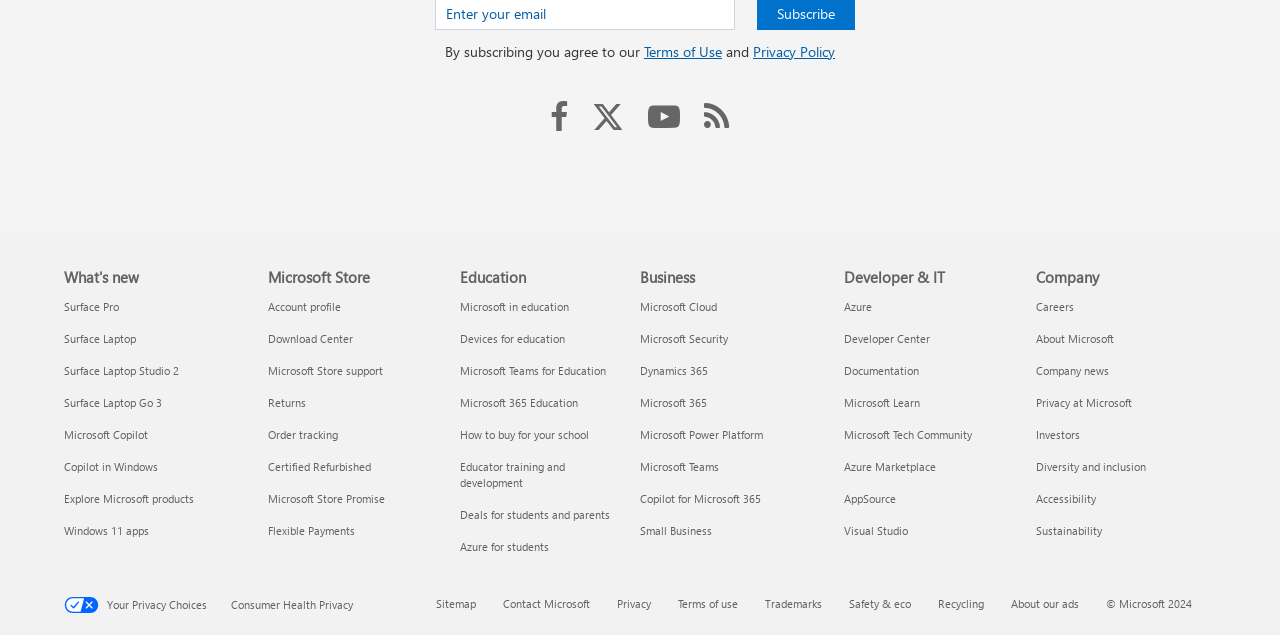Determine the bounding box coordinates of the clickable area required to perform the following instruction: "Explore Microsoft products What's new". The coordinates should be represented as four float numbers between 0 and 1: [left, top, right, bottom].

[0.05, 0.773, 0.152, 0.797]